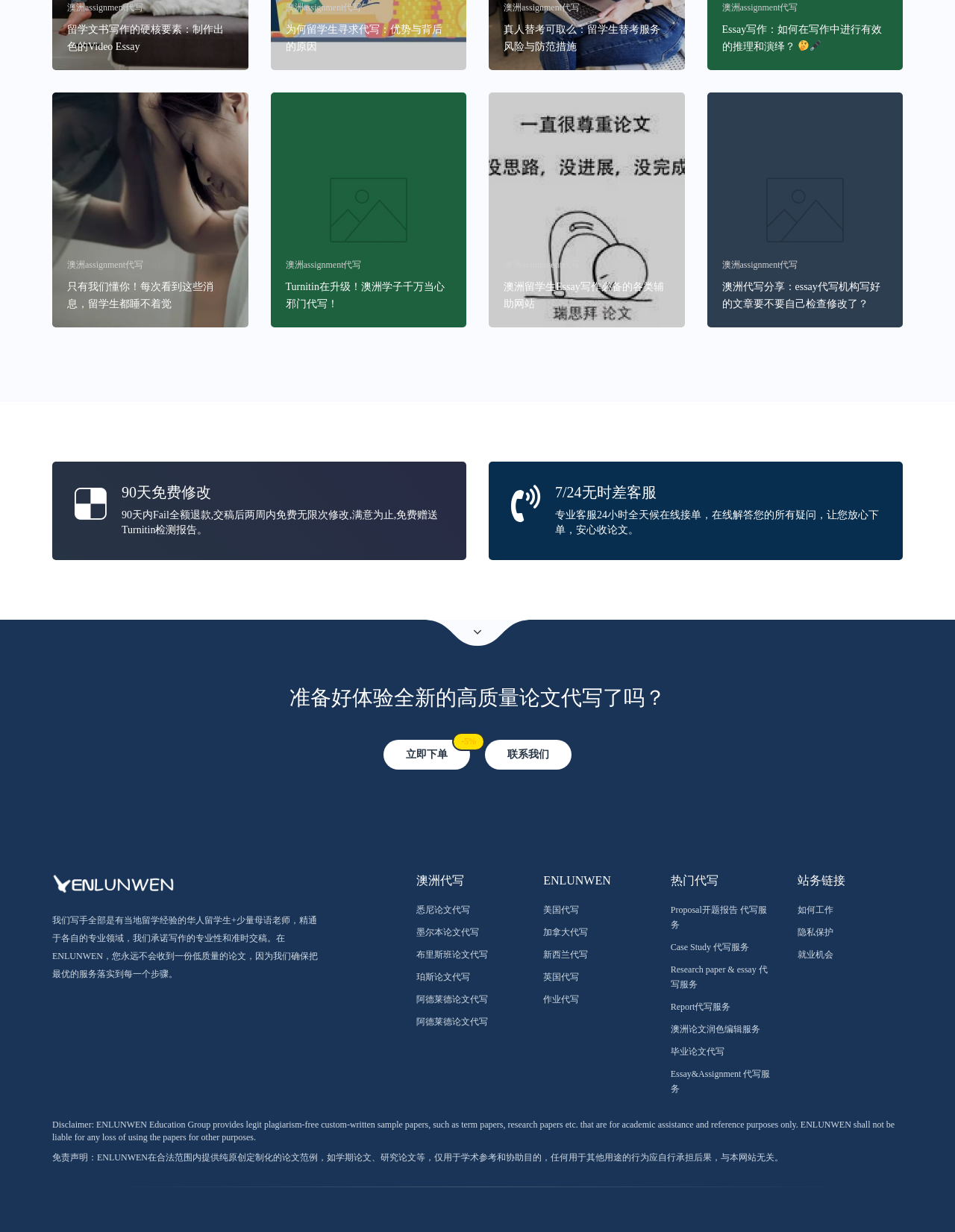Please specify the bounding box coordinates of the clickable region to carry out the following instruction: "Click the link to know why international students seek essay writing services". The coordinates should be four float numbers between 0 and 1, in the format [left, top, right, bottom].

[0.055, 0.075, 0.26, 0.266]